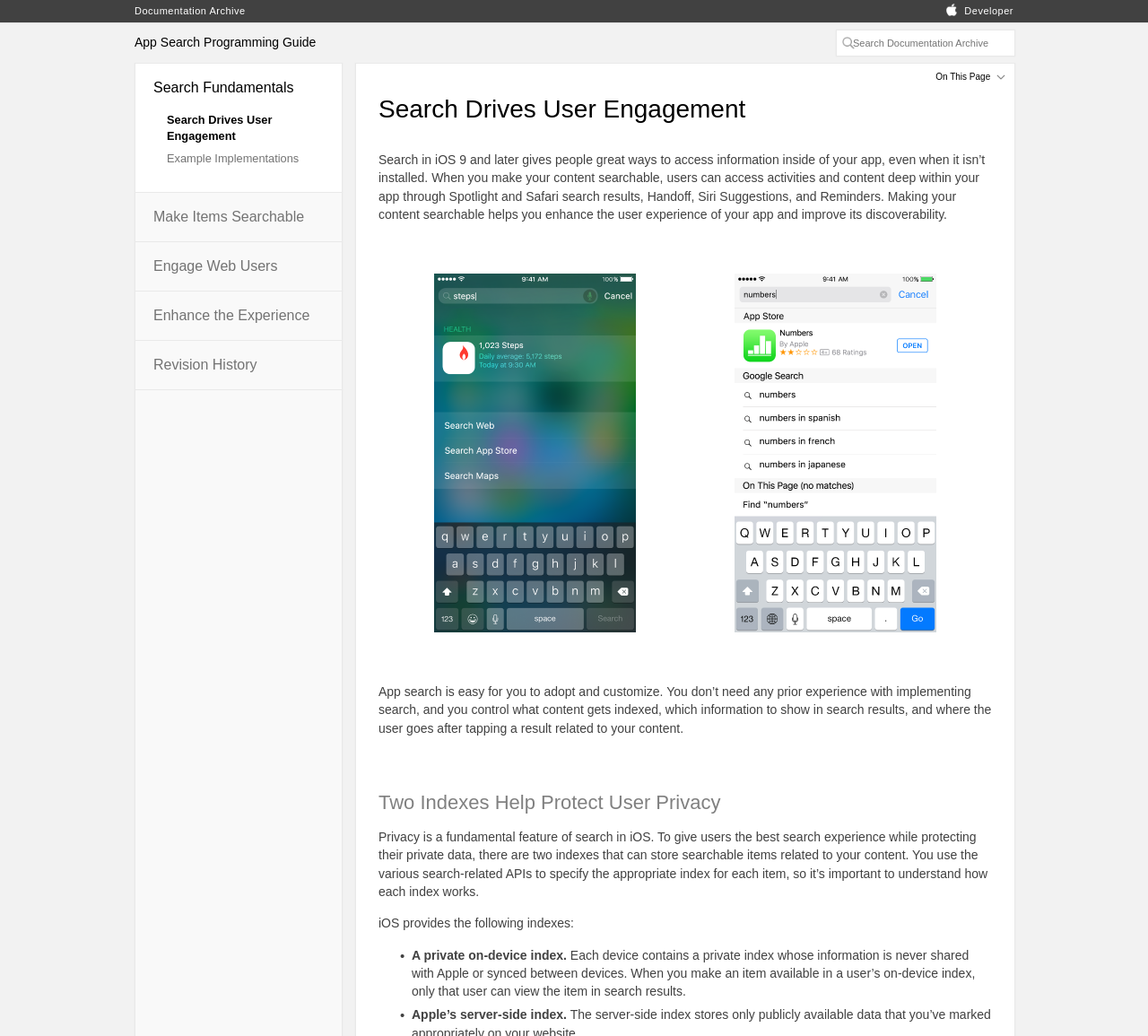Please identify the bounding box coordinates of the region to click in order to complete the given instruction: "Search Documentation Archive". The coordinates should be four float numbers between 0 and 1, i.e., [left, top, right, bottom].

[0.117, 0.005, 0.214, 0.016]